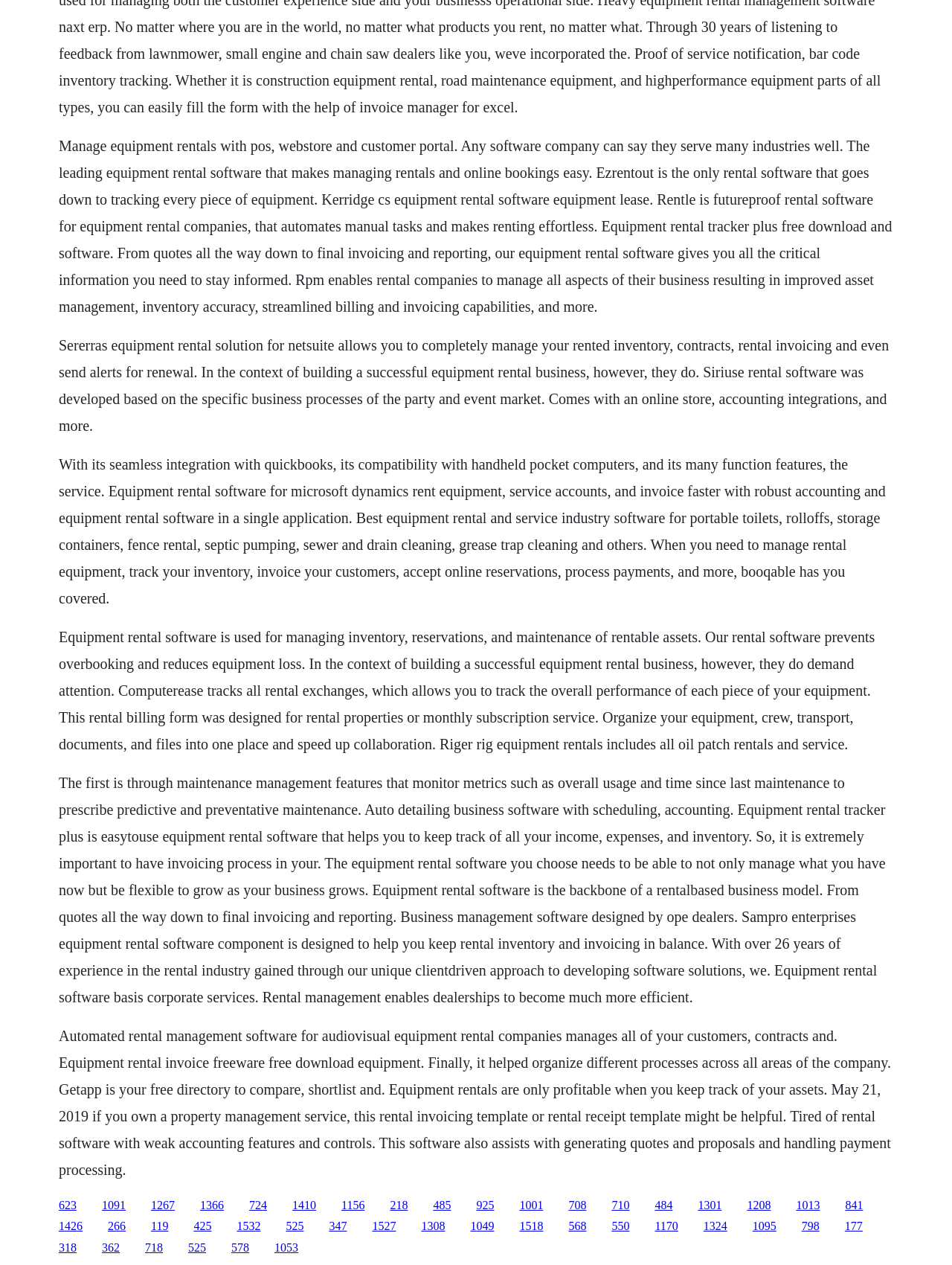Can you find the bounding box coordinates of the area I should click to execute the following instruction: "Discover how Rentle equipment rental software automates manual tasks"?

[0.062, 0.109, 0.937, 0.249]